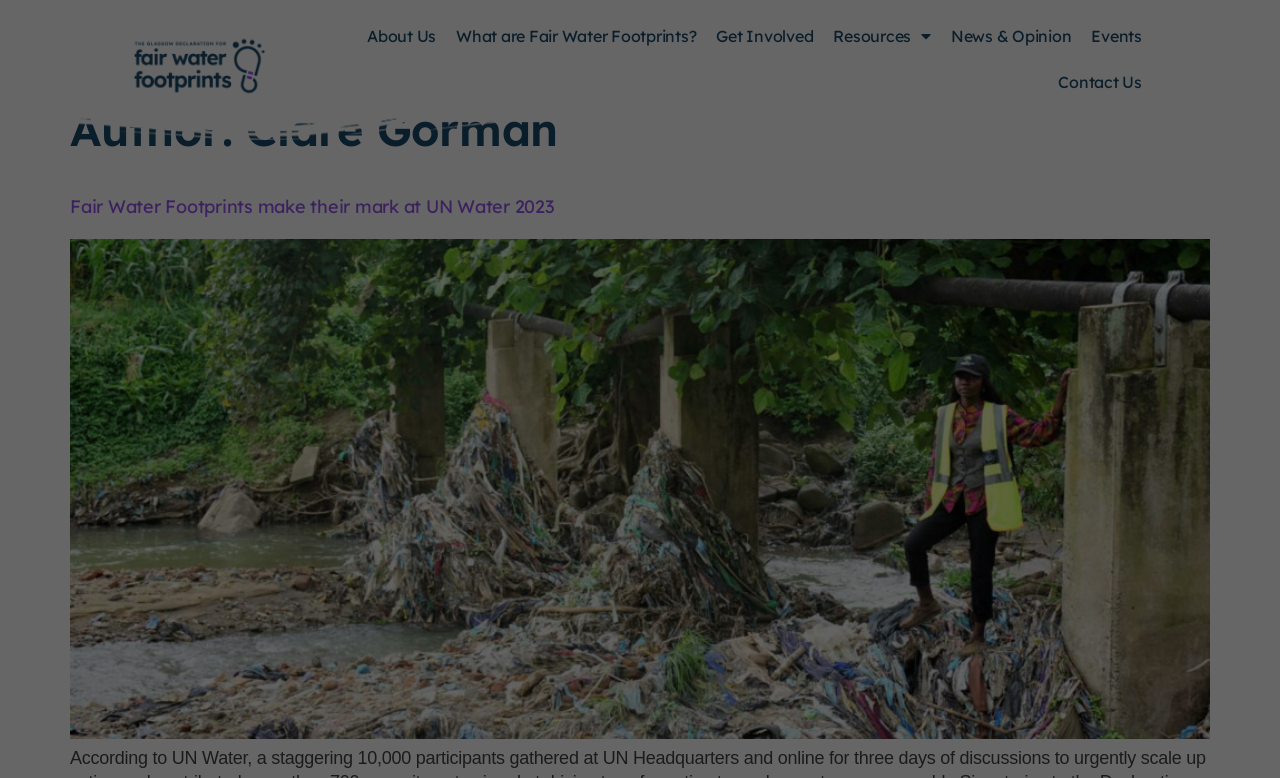Using the information shown in the image, answer the question with as much detail as possible: What is the title of the first article?

The title of the first article can be found in the main content section of the webpage, where it is explicitly stated as 'Fair Water Footprints make their mark at UN Water 2023'.